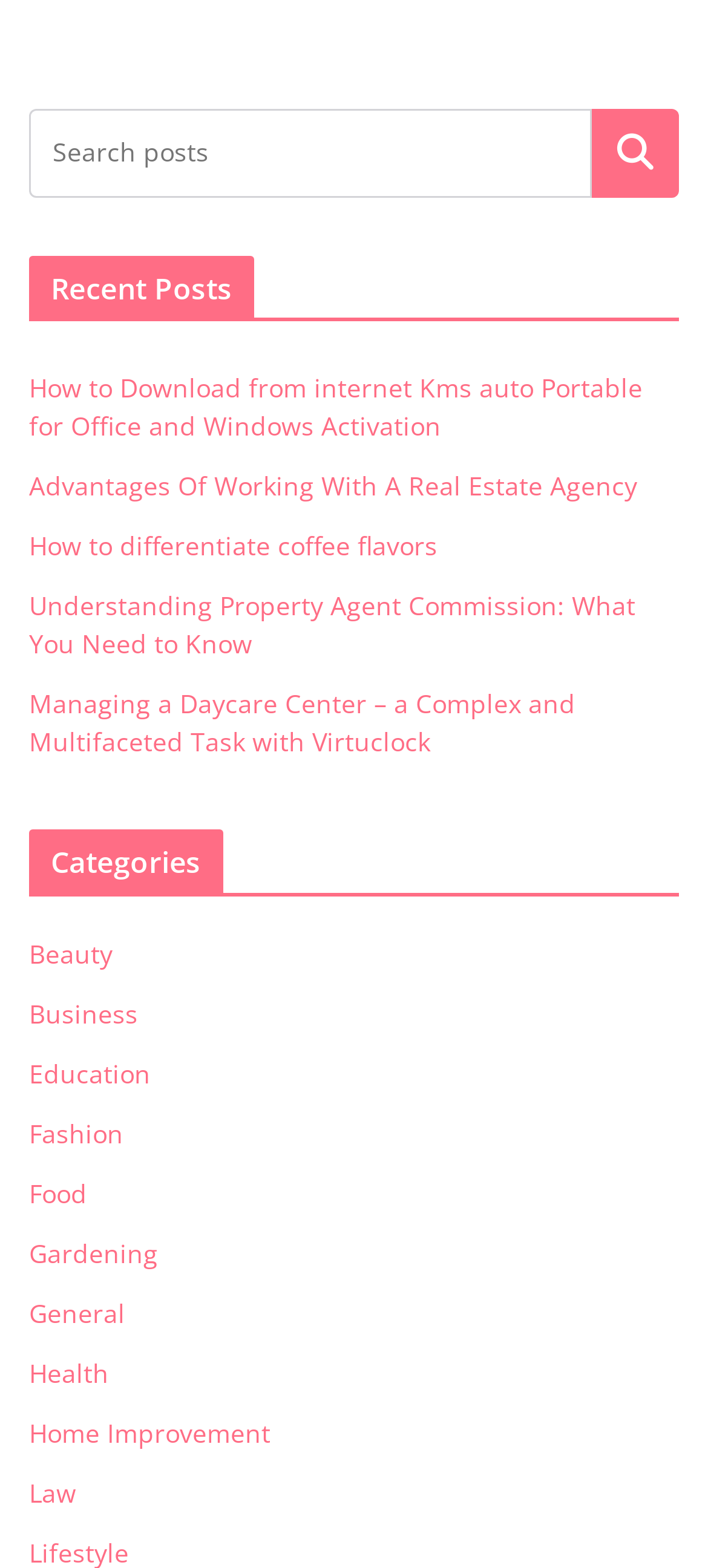Carefully examine the image and provide an in-depth answer to the question: What type of content is listed under 'Recent Posts'?

The 'Recent Posts' section lists several links with descriptive titles, such as 'How to Download from internet Kms auto Portable for Office and Windows Activation' and 'Advantages Of Working With A Real Estate Agency'. This suggests that the content listed under 'Recent Posts' is a collection of blog posts or articles.